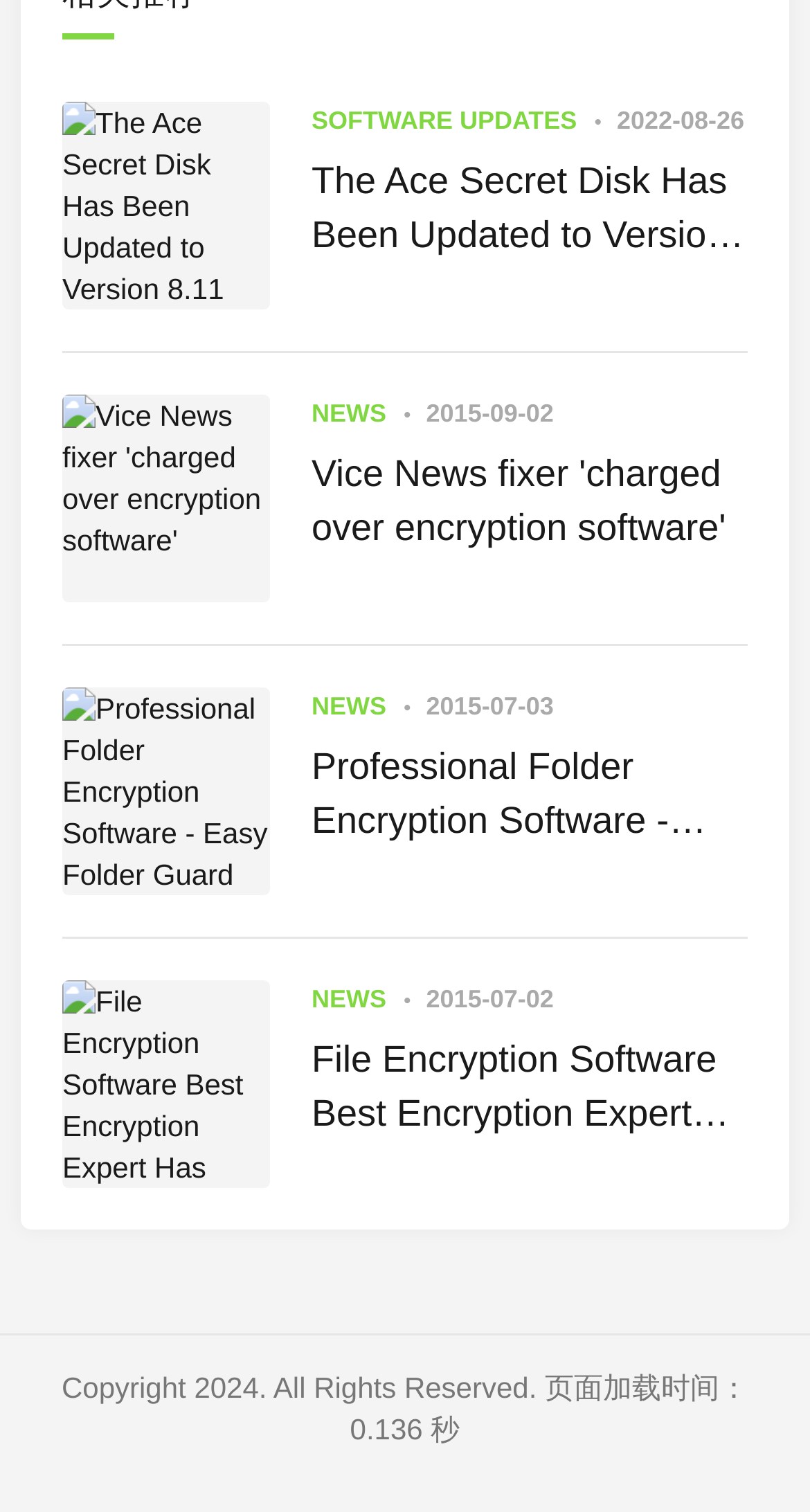What is the copyright year mentioned at the bottom of the webpage?
Look at the image and construct a detailed response to the question.

I looked at the StaticText element [53] at the bottom of the webpage and found the text 'Copyright 2024. All Rights Reserved.', which indicates the copyright year.